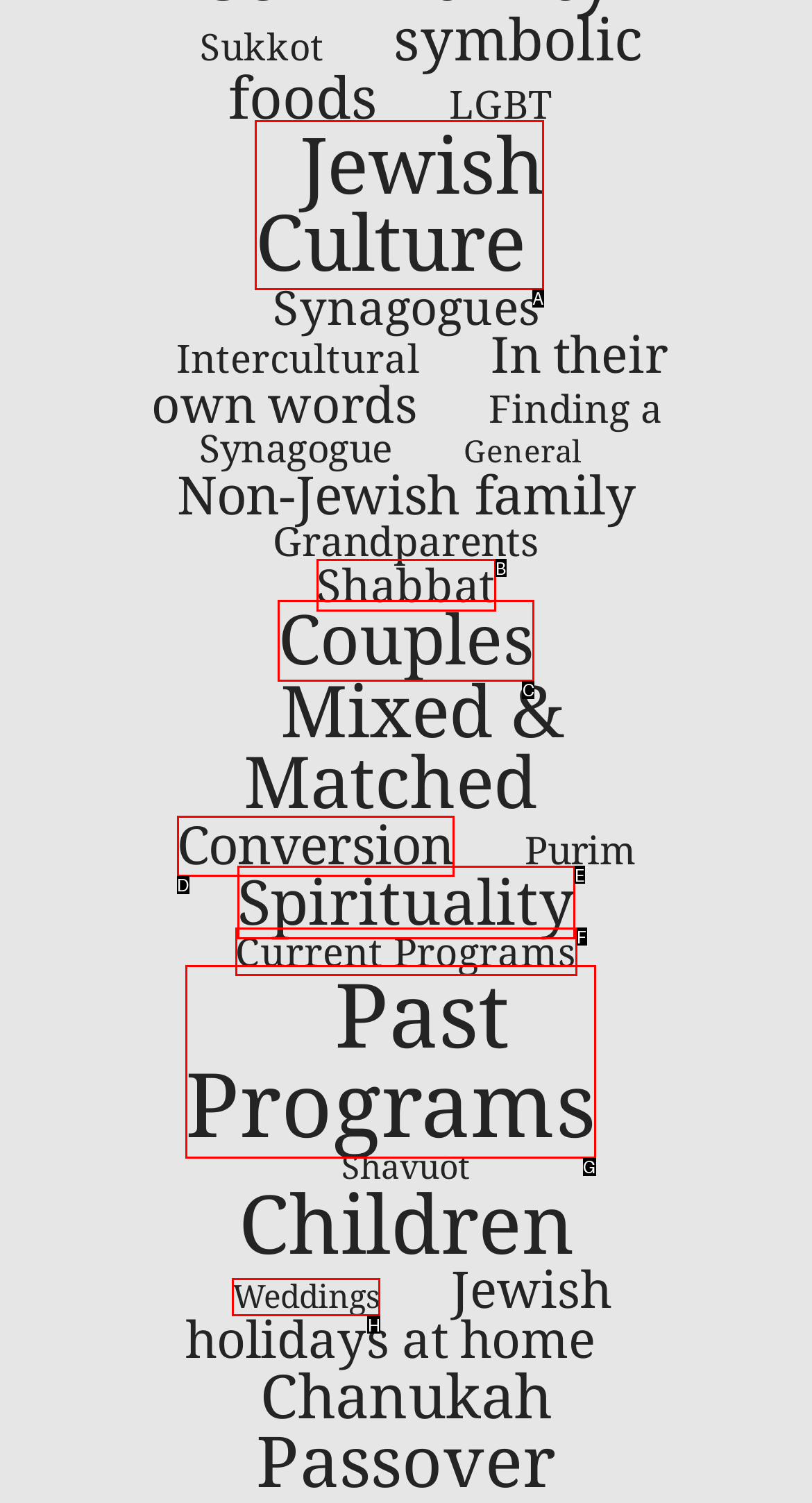What letter corresponds to the UI element described here: Jewish Culture
Reply with the letter from the options provided.

A